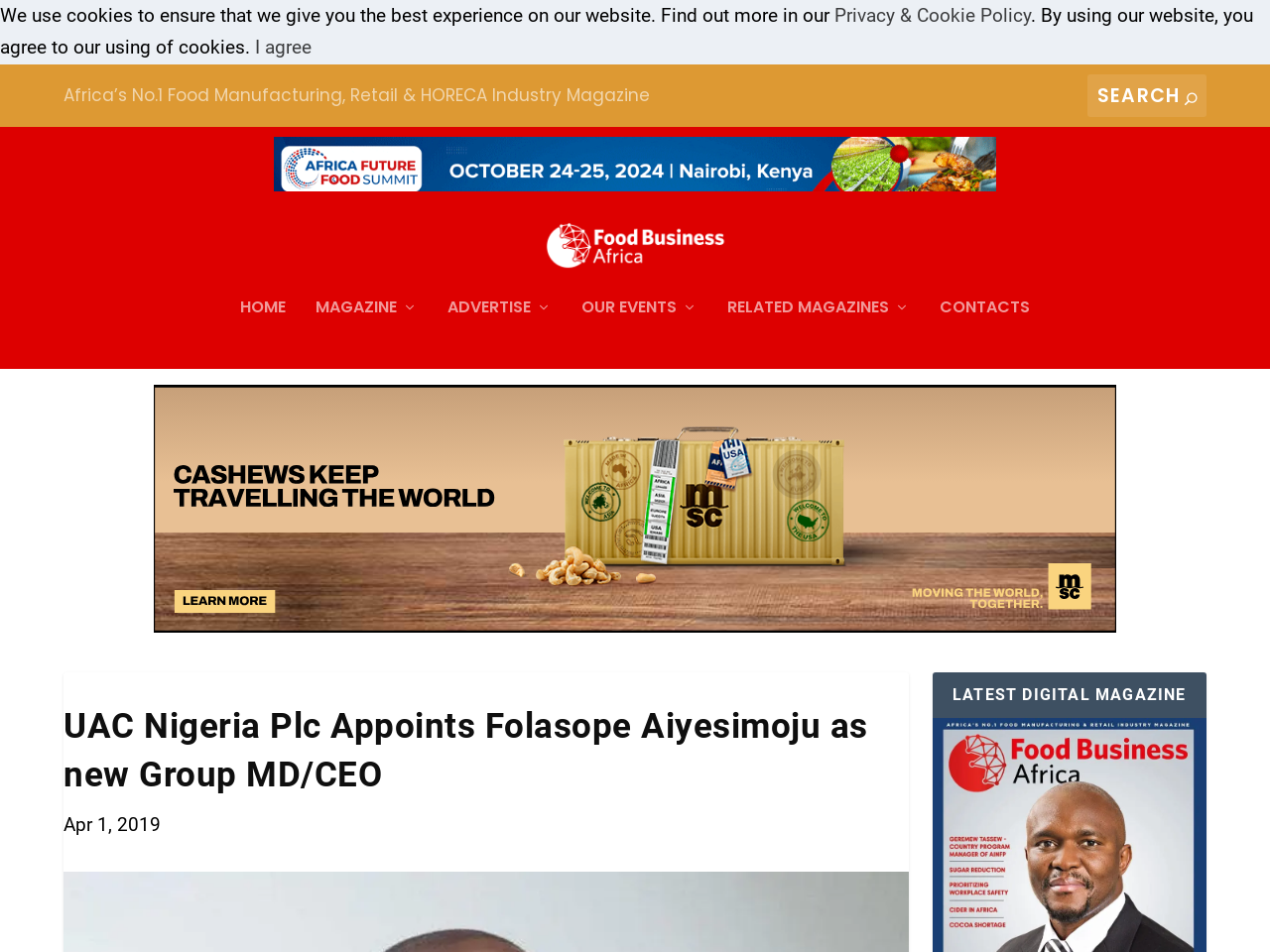Find the bounding box coordinates of the element to click in order to complete this instruction: "Learn about Pleated Filters". The bounding box coordinates must be four float numbers between 0 and 1, denoted as [left, top, right, bottom].

None